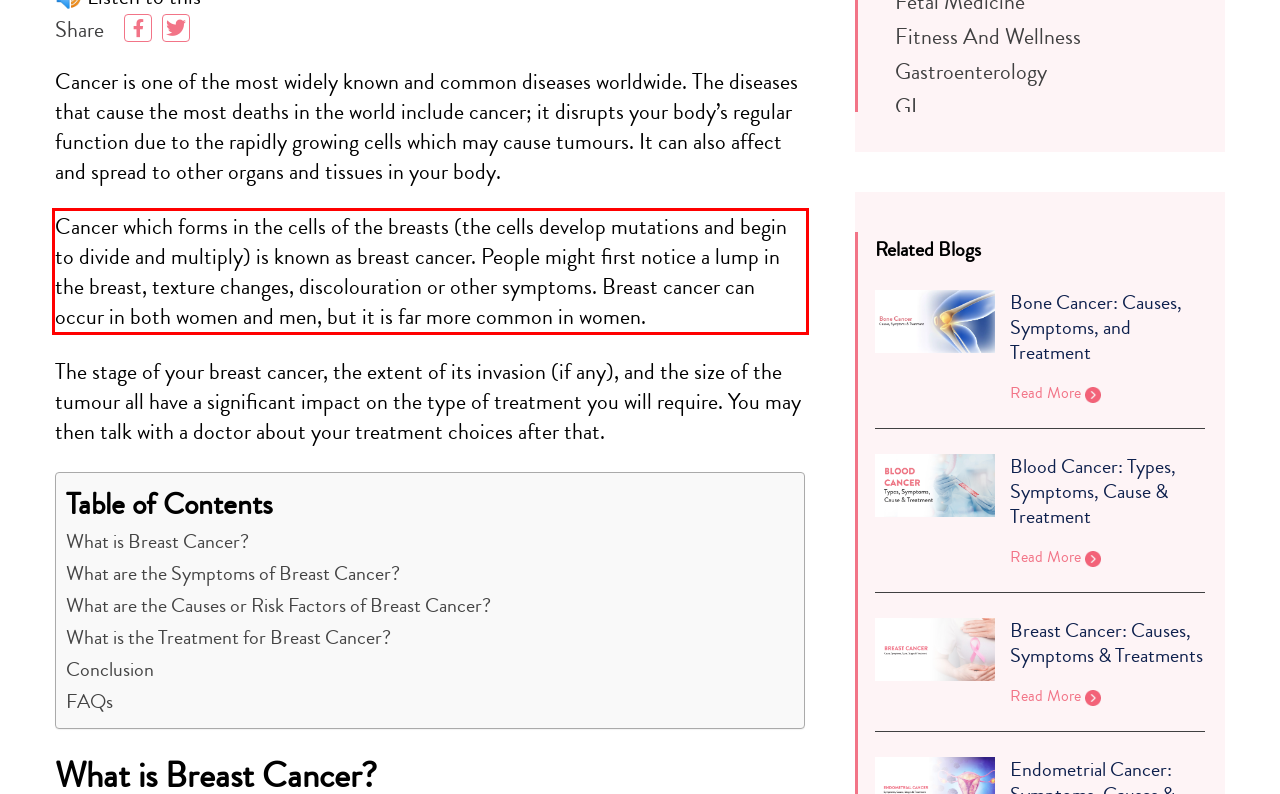There is a screenshot of a webpage with a red bounding box around a UI element. Please use OCR to extract the text within the red bounding box.

Cancer which forms in the cells of the breasts (the cells develop mutations and begin to divide and multiply) is known as breast cancer. People might first notice a lump in the breast, texture changes, discolouration or other symptoms. Breast cancer can occur in both women and men, but it is far more common in women.